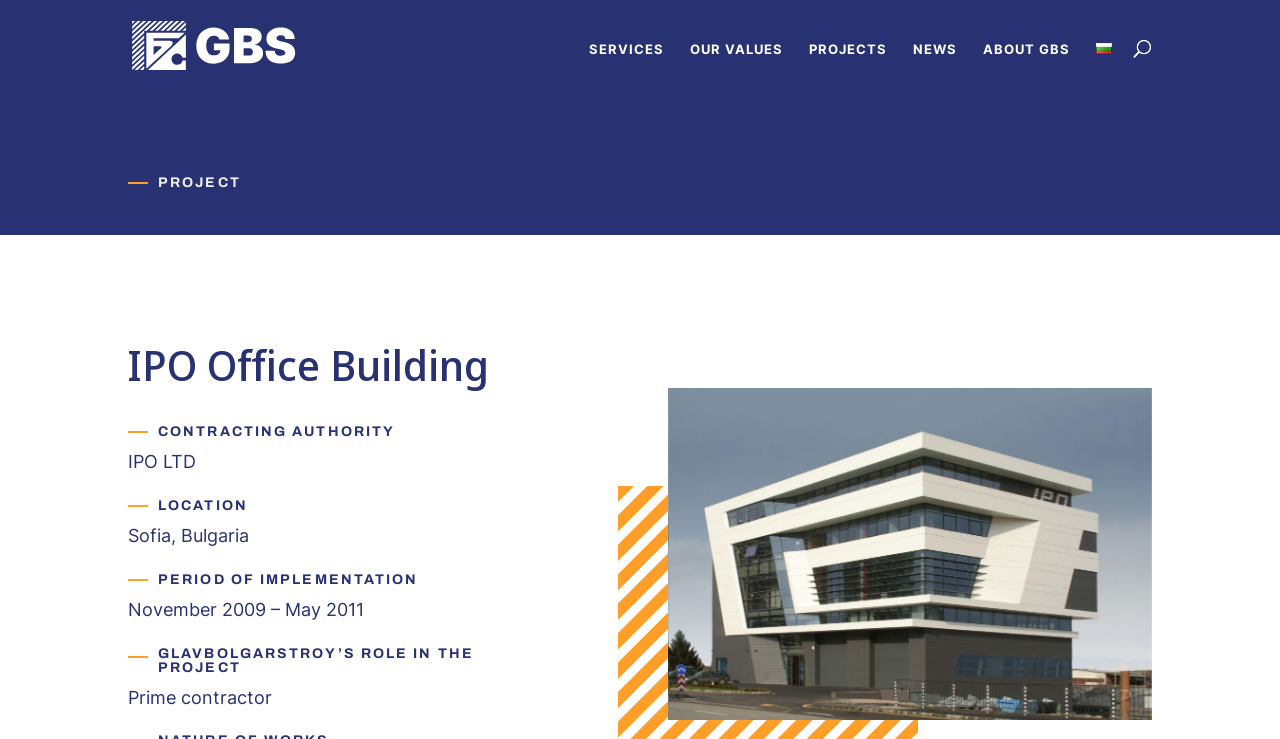Find the bounding box coordinates for the element that must be clicked to complete the instruction: "switch to Bulgarian language". The coordinates should be four float numbers between 0 and 1, indicated as [left, top, right, bottom].

[0.856, 0.054, 0.869, 0.123]